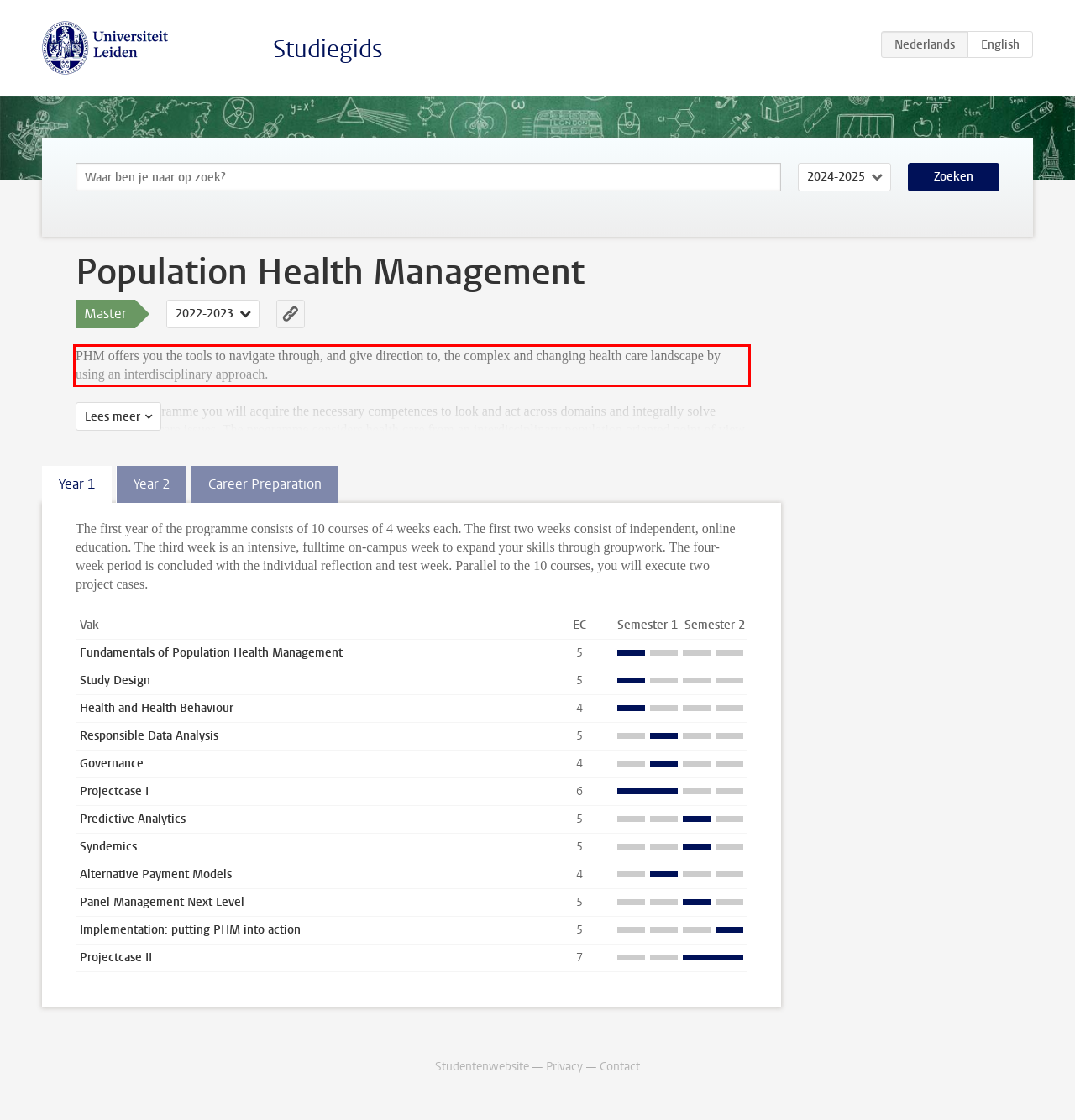Observe the screenshot of the webpage, locate the red bounding box, and extract the text content within it.

PHM offers you the tools to navigate through, and give direction to, the complex and changing health care landscape by using an interdisciplinary approach.